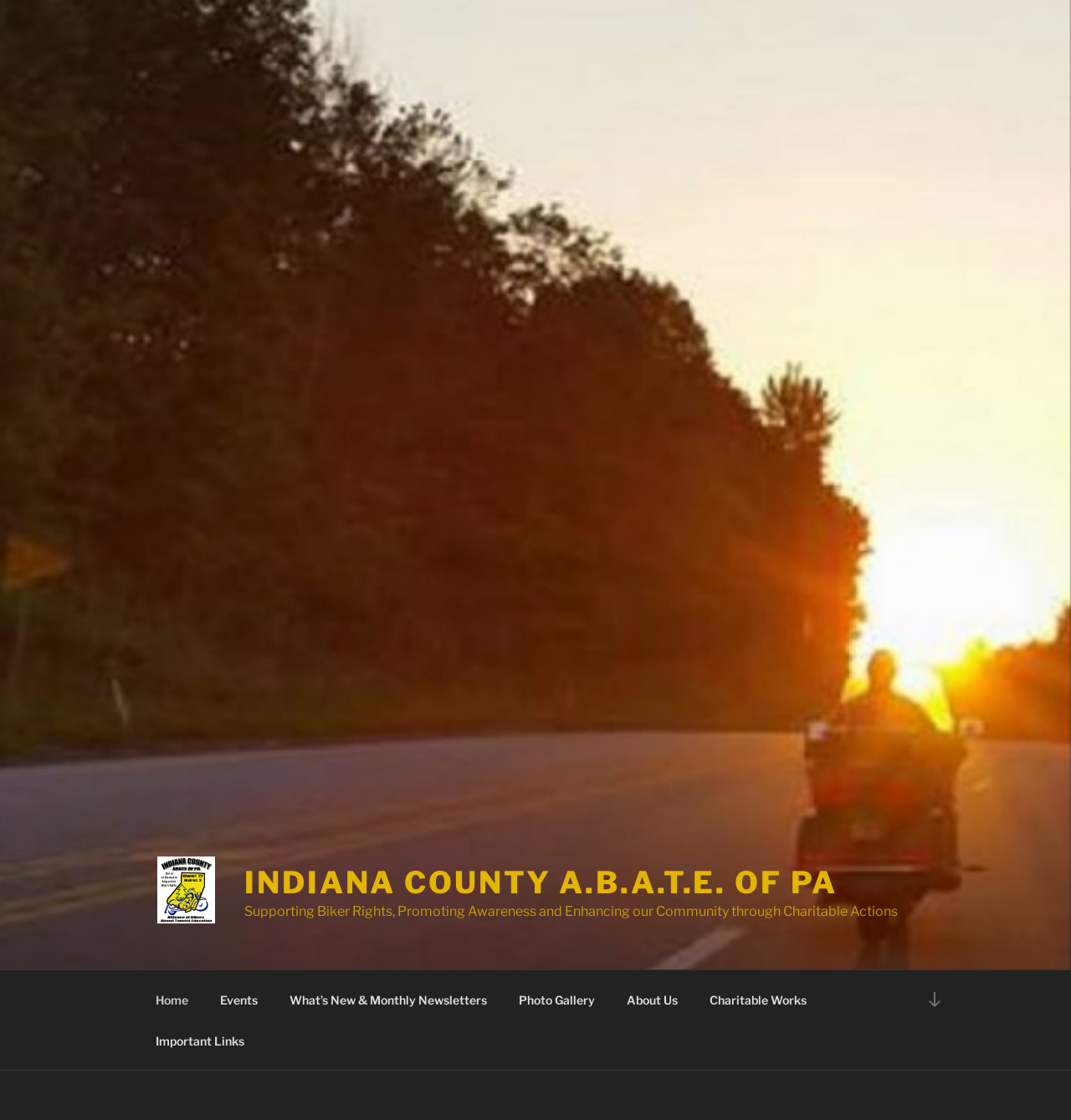Kindly determine the bounding box coordinates of the area that needs to be clicked to fulfill this instruction: "Click the Home link".

[0.131, 0.874, 0.189, 0.911]